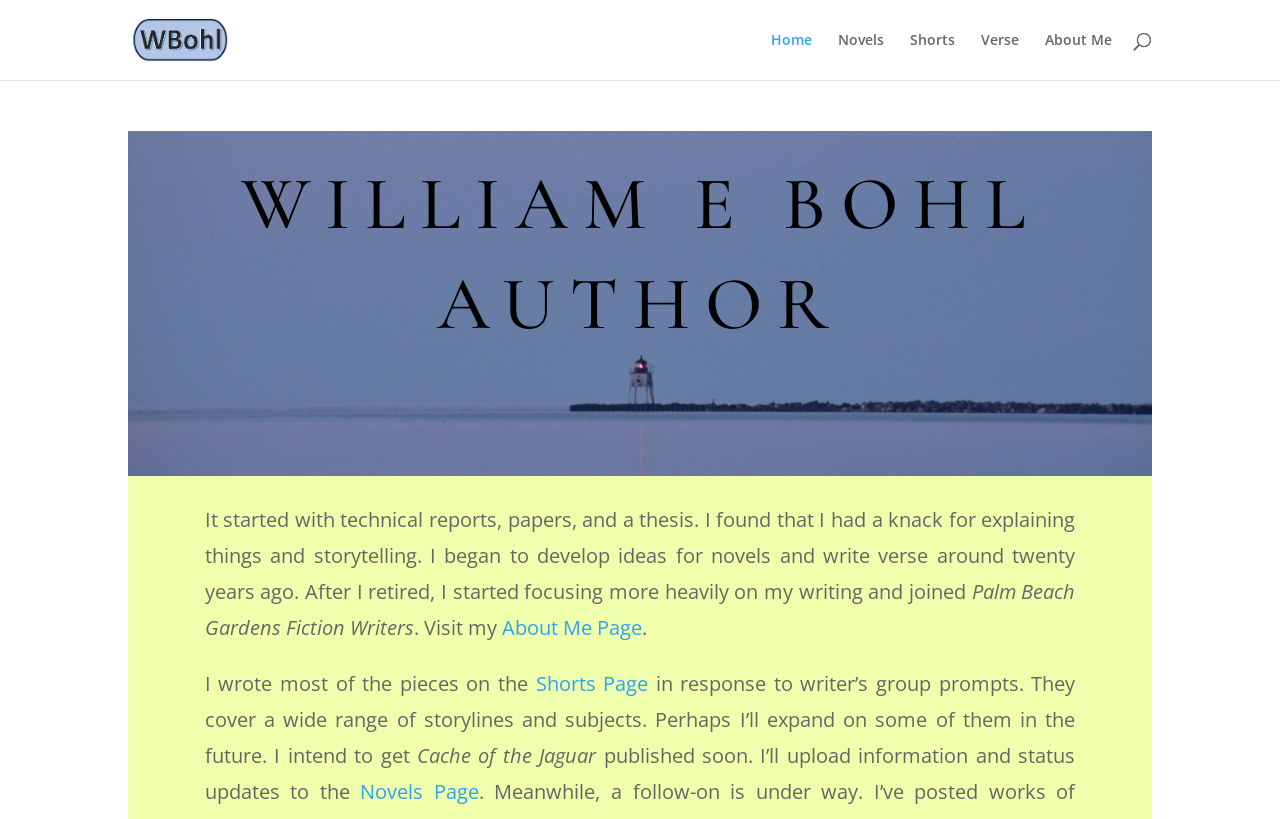Provide a short, one-word or phrase answer to the question below:
What is the title of the novel mentioned on the page?

Cache of the Jaguar